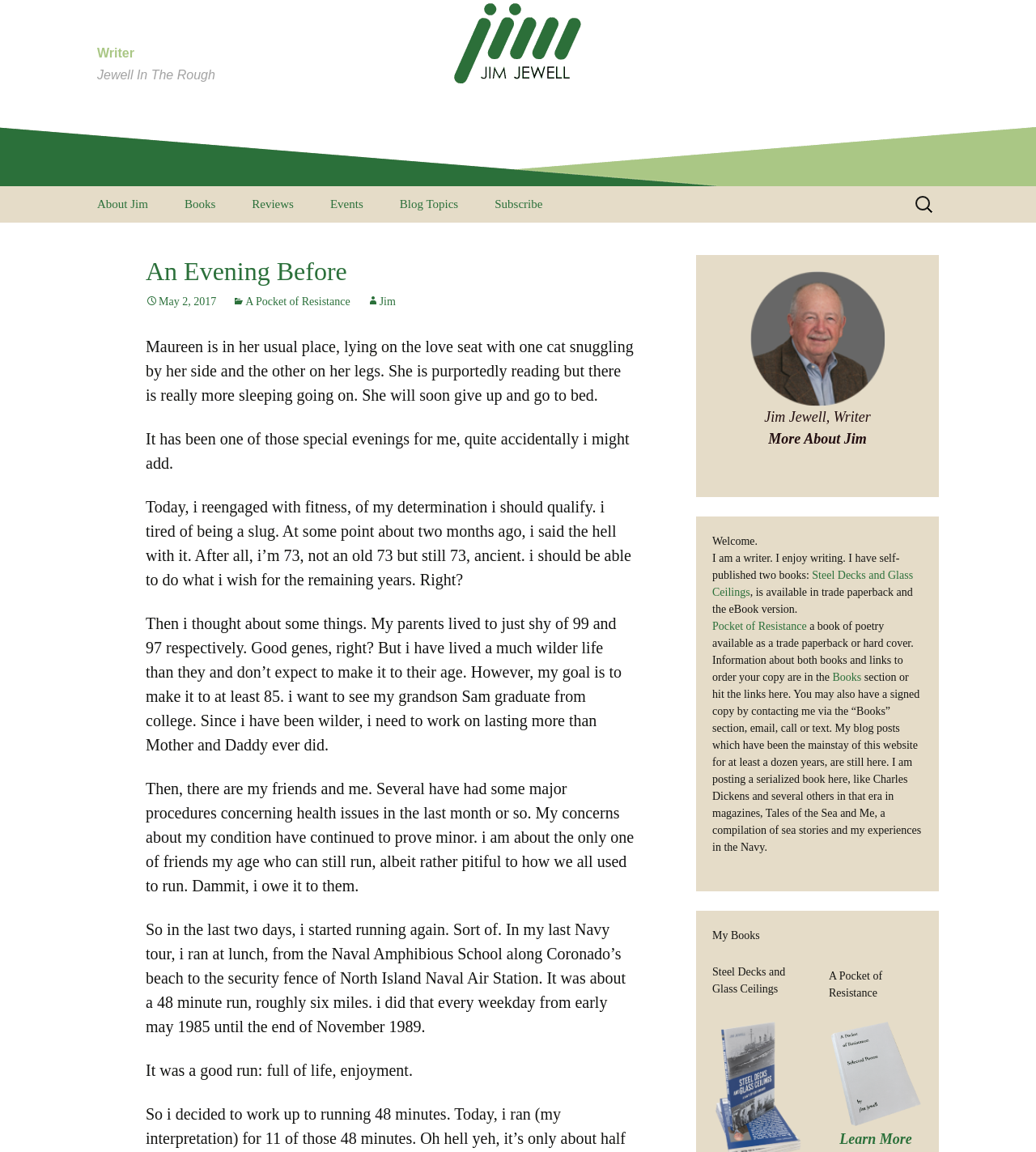Determine the bounding box coordinates for the HTML element mentioned in the following description: "Blog Topics". The coordinates should be a list of four floats ranging from 0 to 1, represented as [left, top, right, bottom].

[0.37, 0.162, 0.458, 0.193]